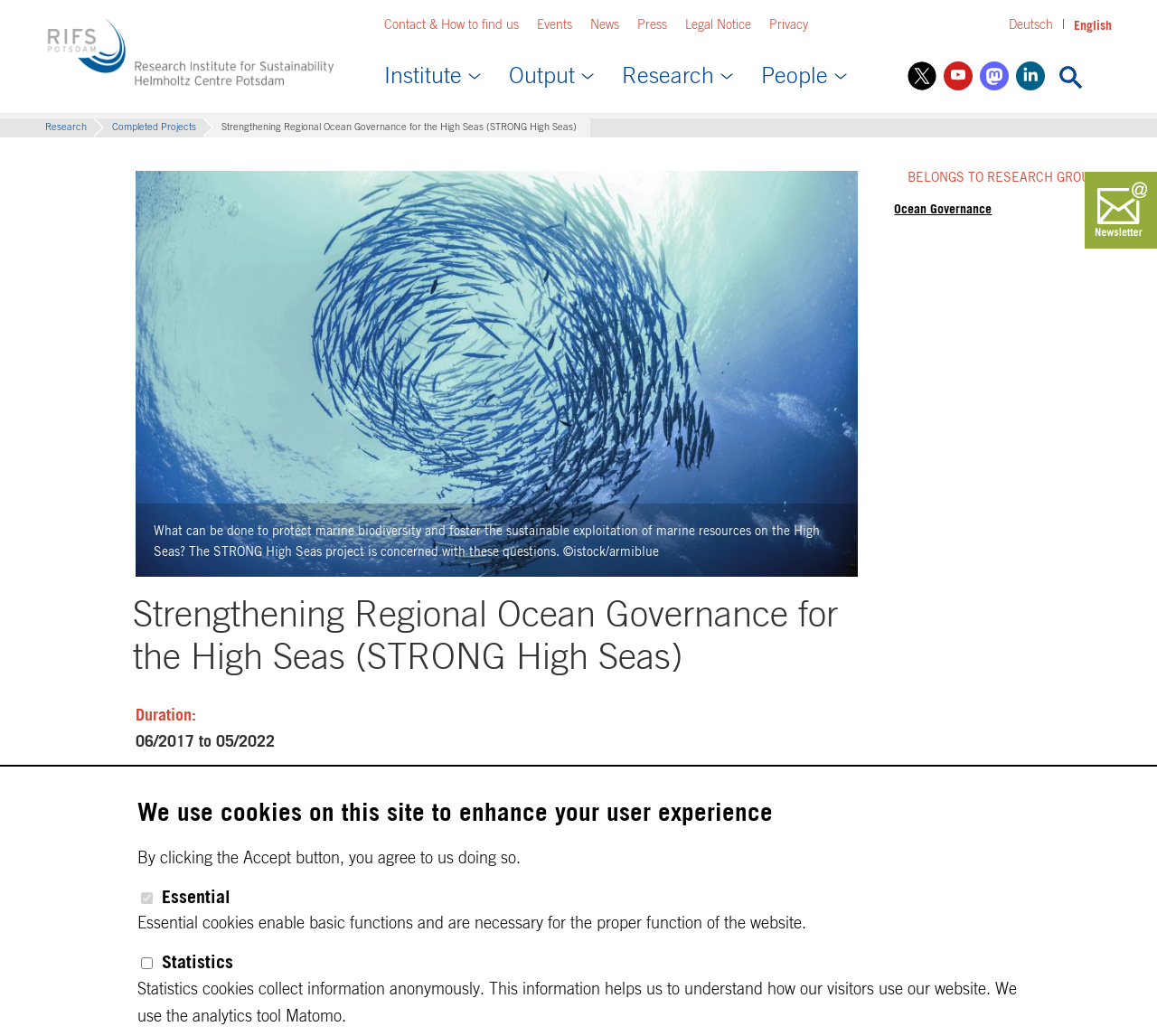Given the description of the UI element: "Back to top", predict the bounding box coordinates in the form of [left, top, right, bottom], with each value being a float between 0 and 1.

[0.955, 0.0, 0.984, 0.032]